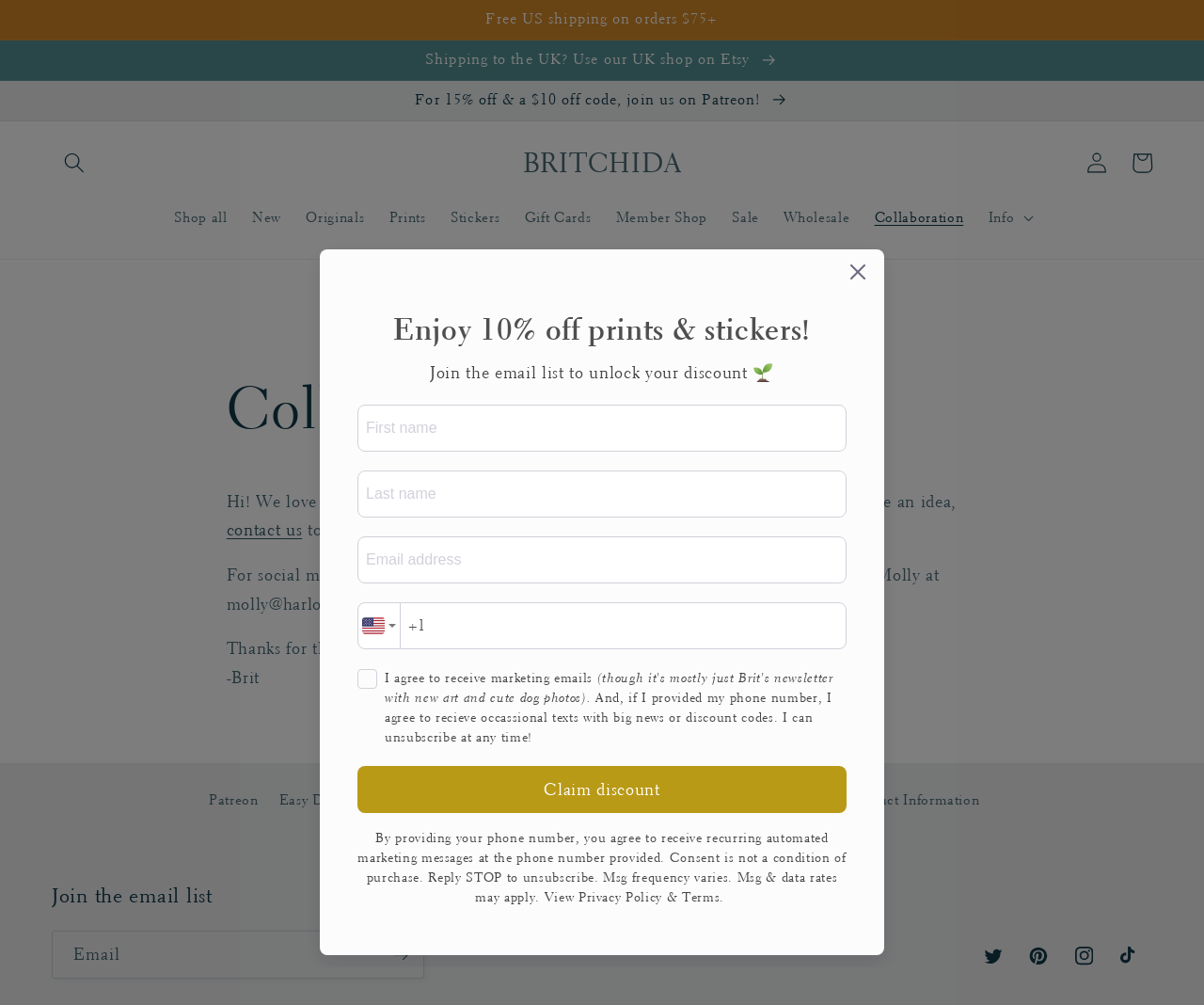What is the discount offered for joining the email list?
Please give a detailed and elaborate answer to the question based on the image.

The webpage displays a promotional message 'Enjoy 10% off prints & stickers!' and encourages users to join the email list to unlock the discount.